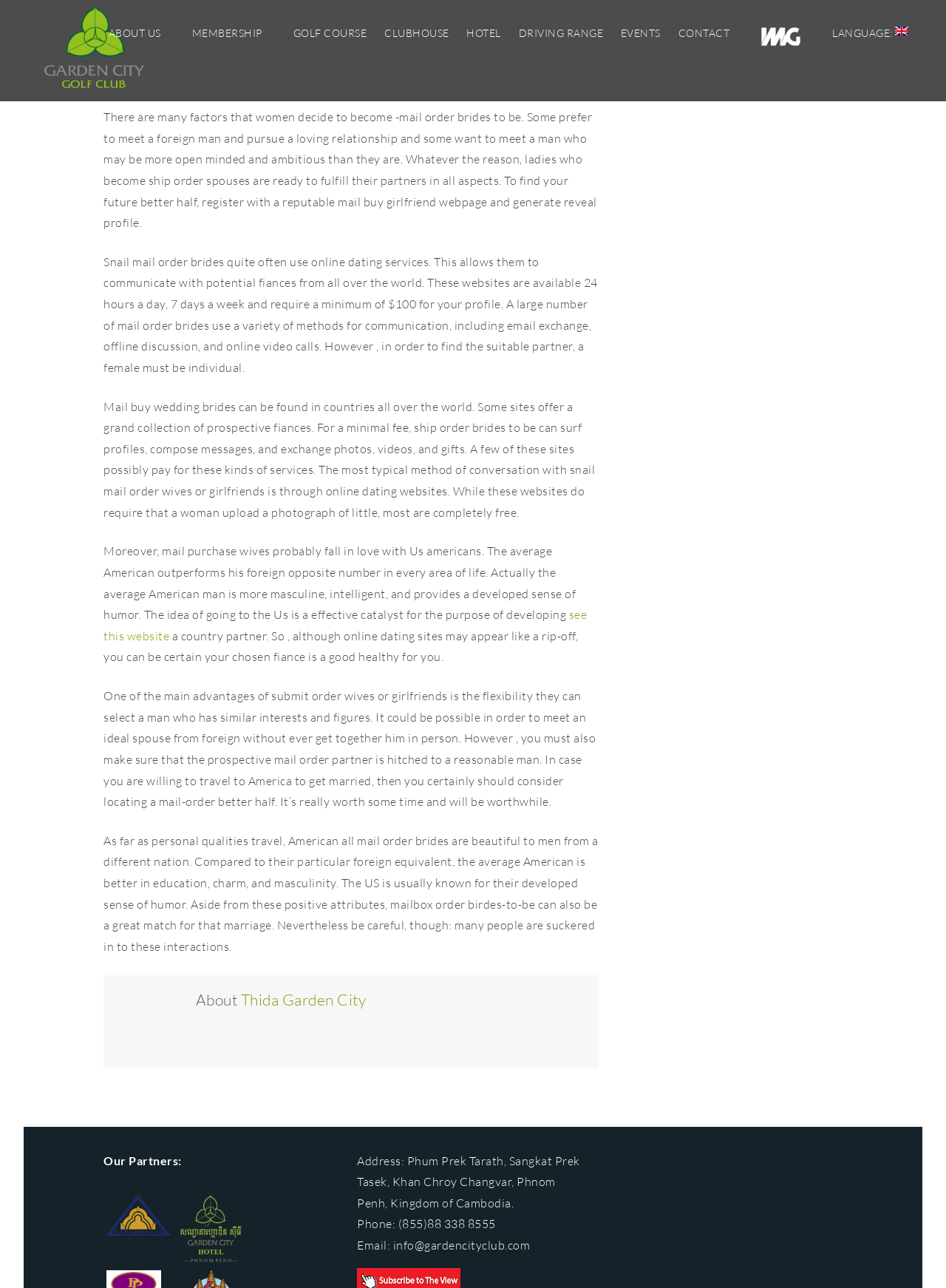Please find and report the bounding box coordinates of the element to click in order to perform the following action: "Click the CONTACT link". The coordinates should be expressed as four float numbers between 0 and 1, in the format [left, top, right, bottom].

[0.701, 0.009, 0.788, 0.042]